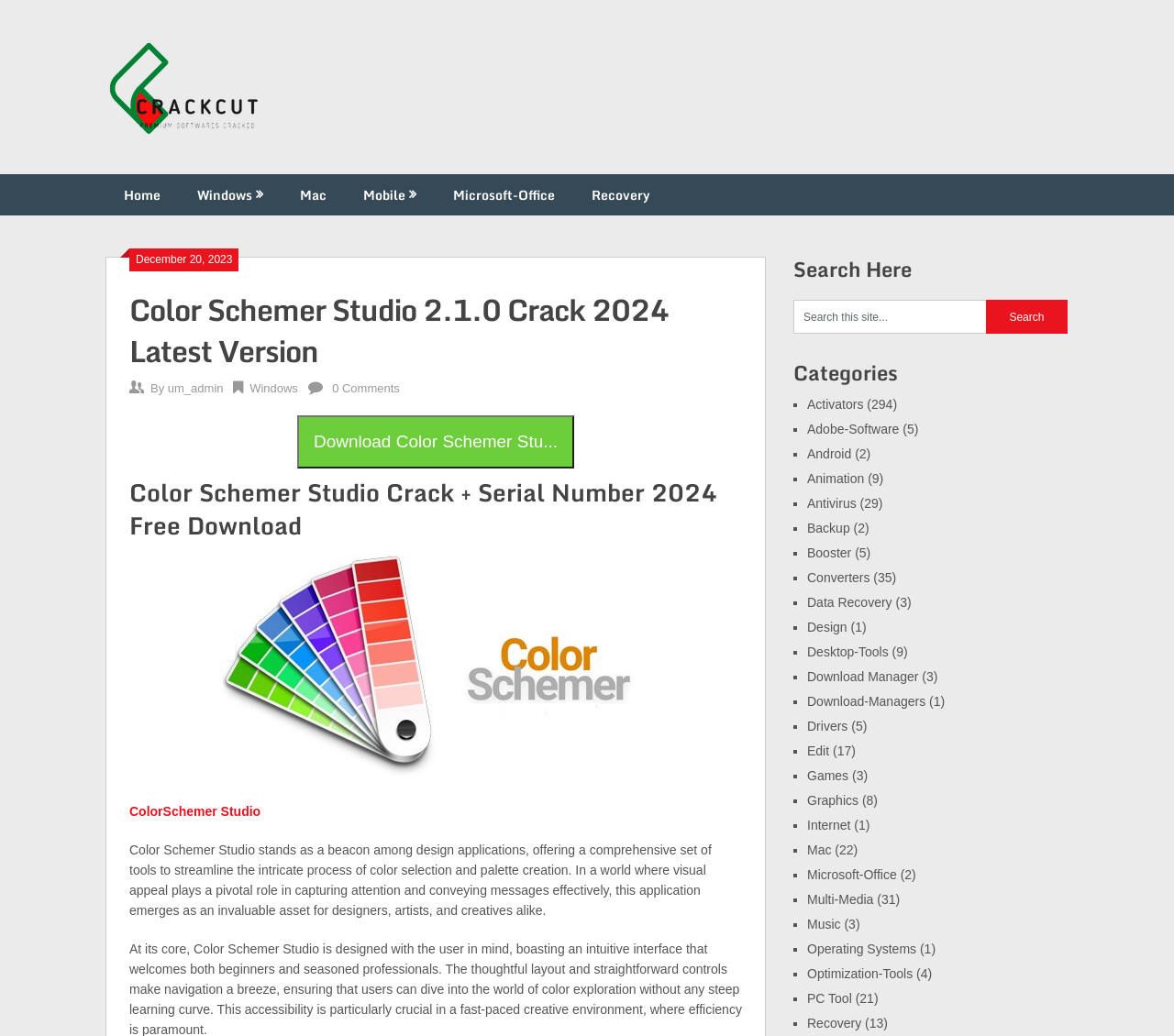Please provide a detailed answer to the question below by examining the image:
What is the name of the website?

I found the answer by looking at the heading element with the text 'Crackcut.com' at the top of the webpage, which is likely to be the name of the website.